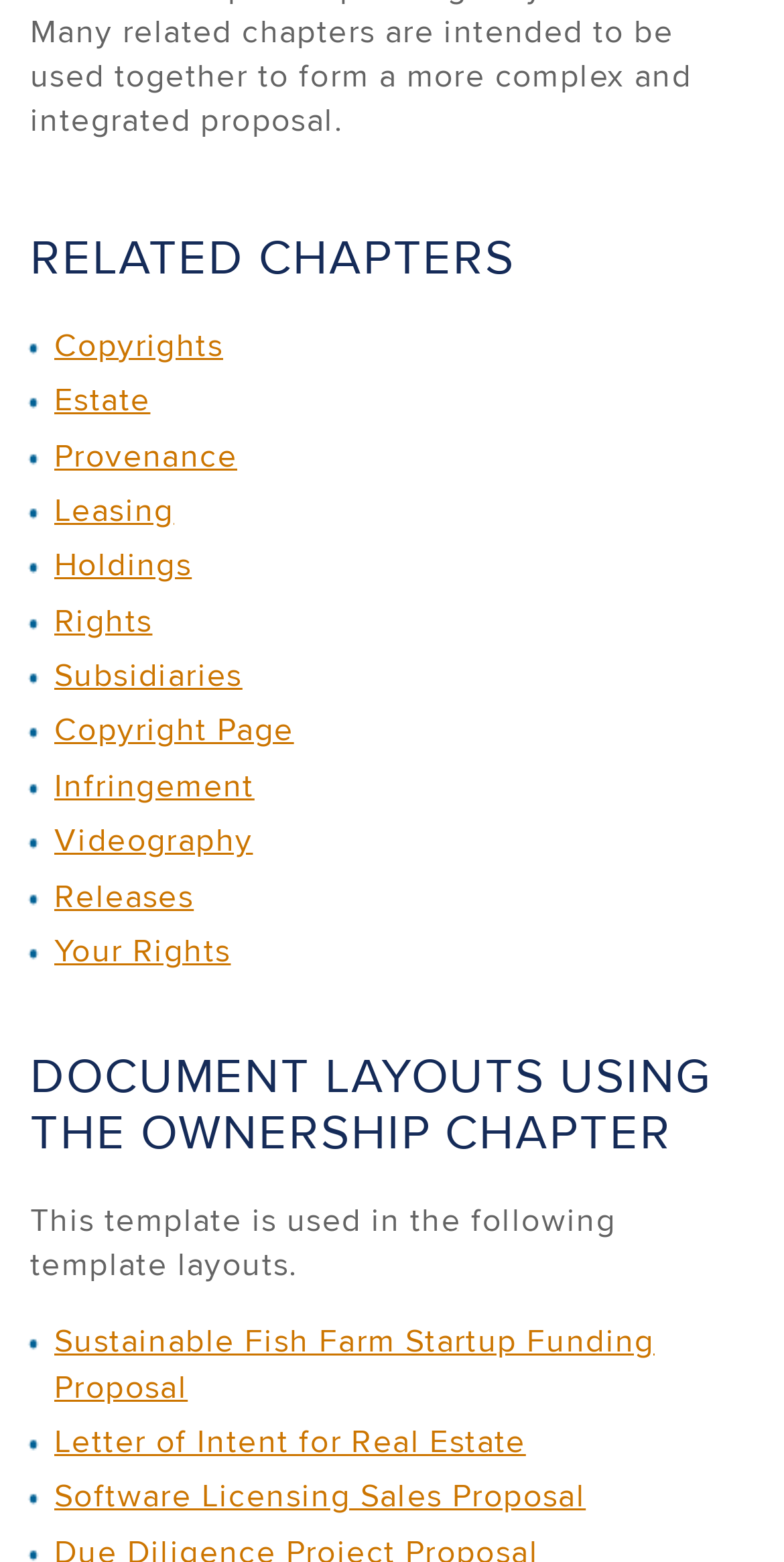What is the last related chapter?
Look at the screenshot and provide an in-depth answer.

The last related chapter is 'Your Rights' because it is the last link listed under the 'RELATED CHAPTERS' heading.